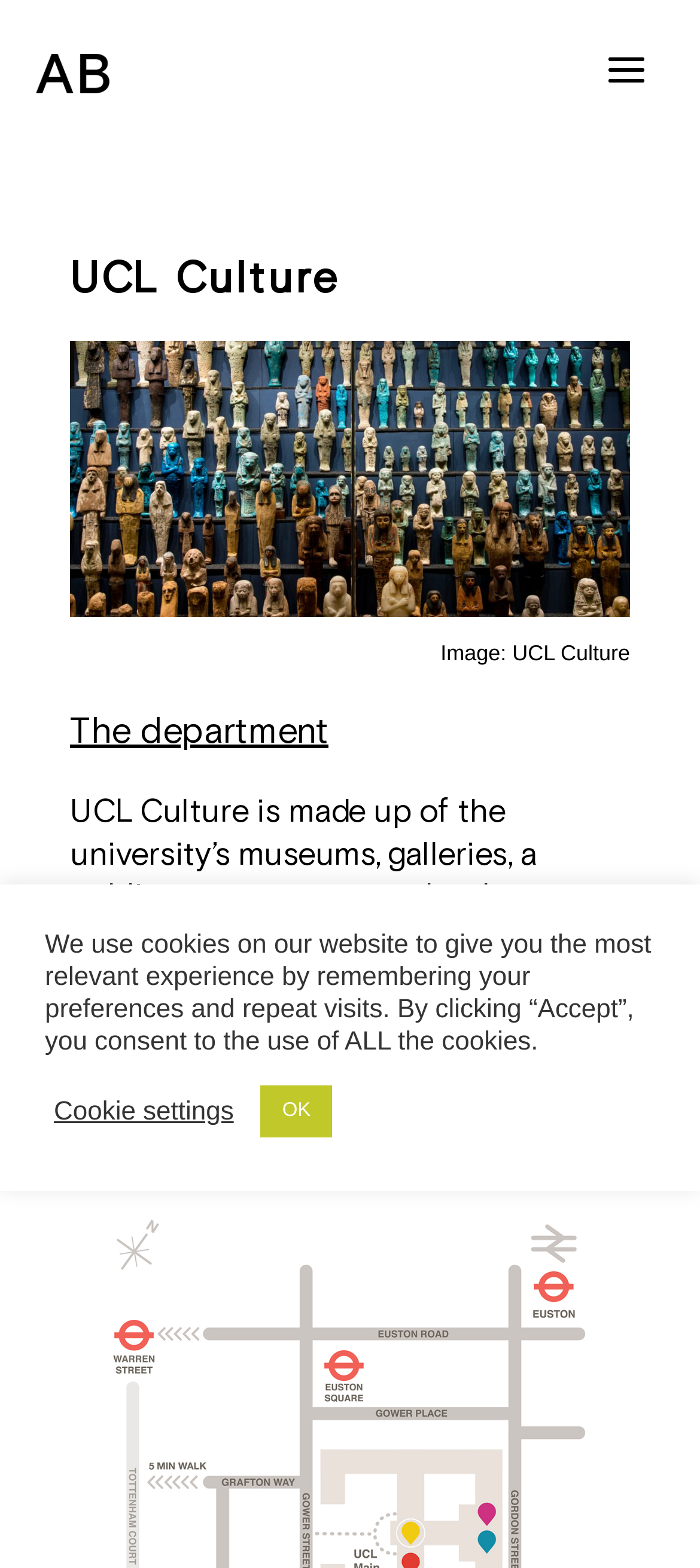What is UCL Culture composed of?
Answer the question with as much detail as you can, using the image as a reference.

Based on the text description, UCL Culture is made up of the university’s museums, galleries, a public art programme, schools coordinators and a public engagement team.